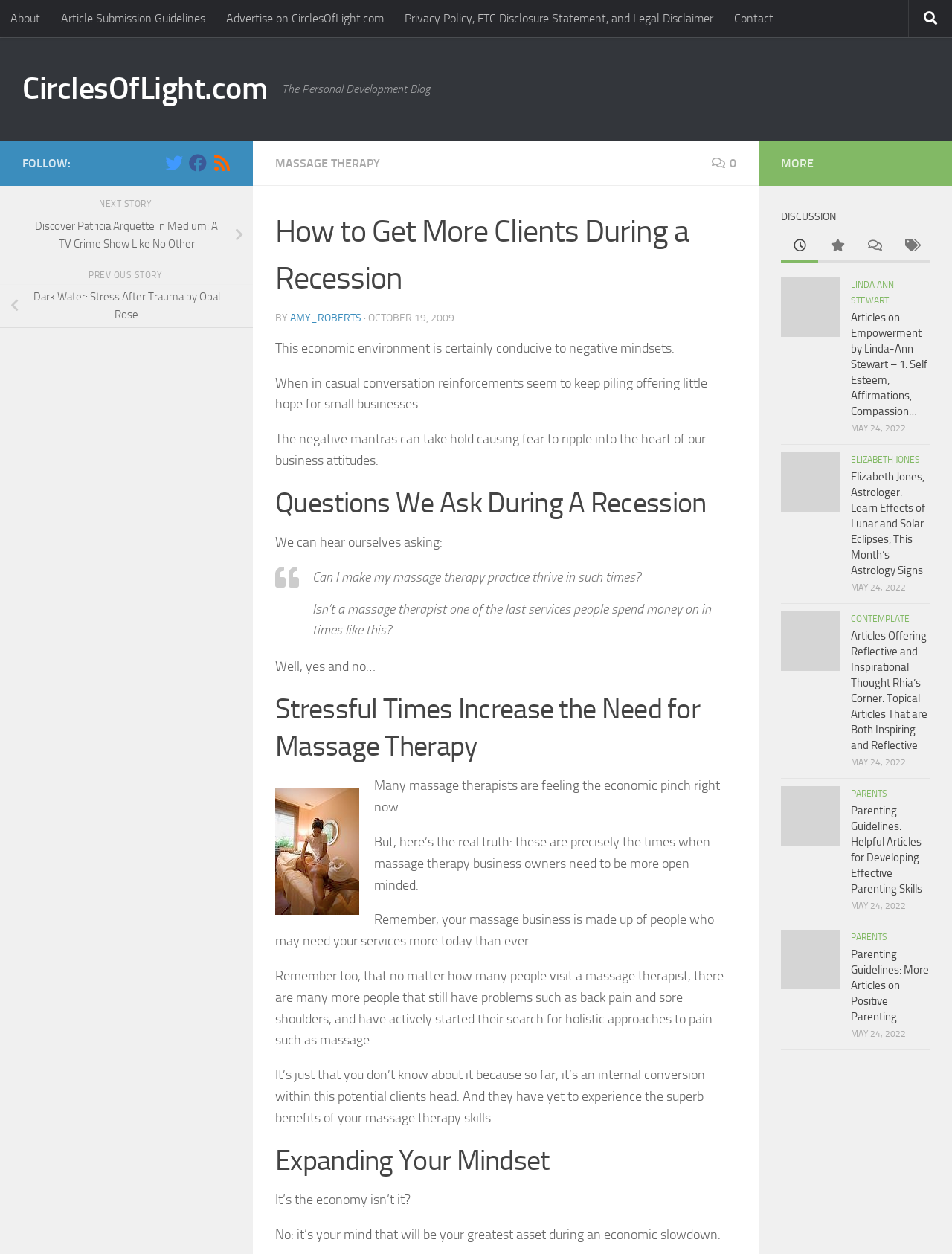Identify the first-level heading on the webpage and generate its text content.

How to Get More Clients During a Recession